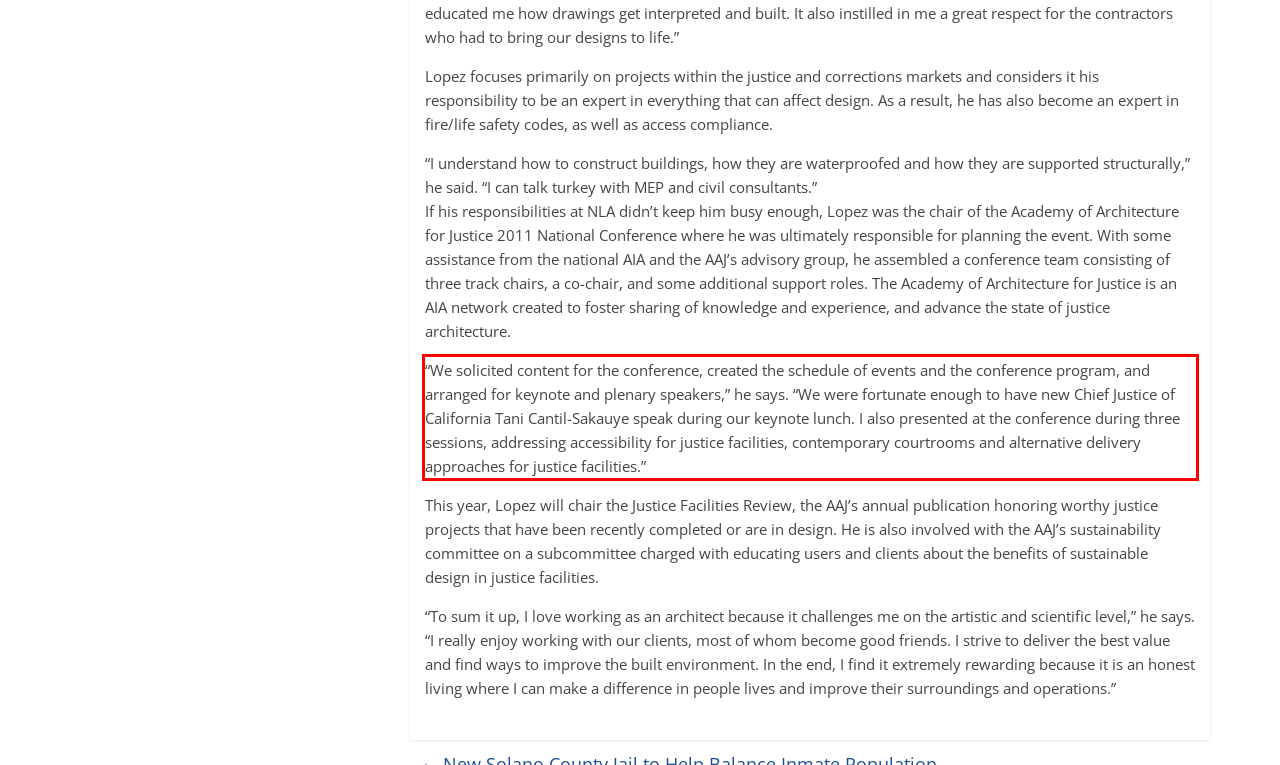Examine the webpage screenshot, find the red bounding box, and extract the text content within this marked area.

“We solicited content for the conference, created the schedule of events and the conference program, and arranged for keynote and plenary speakers,” he says. “We were fortunate enough to have new Chief Justice of California Tani Cantil-Sakauye speak during our keynote lunch. I also presented at the conference during three sessions, addressing accessibility for justice facilities, contemporary courtrooms and alternative delivery approaches for justice facilities.”